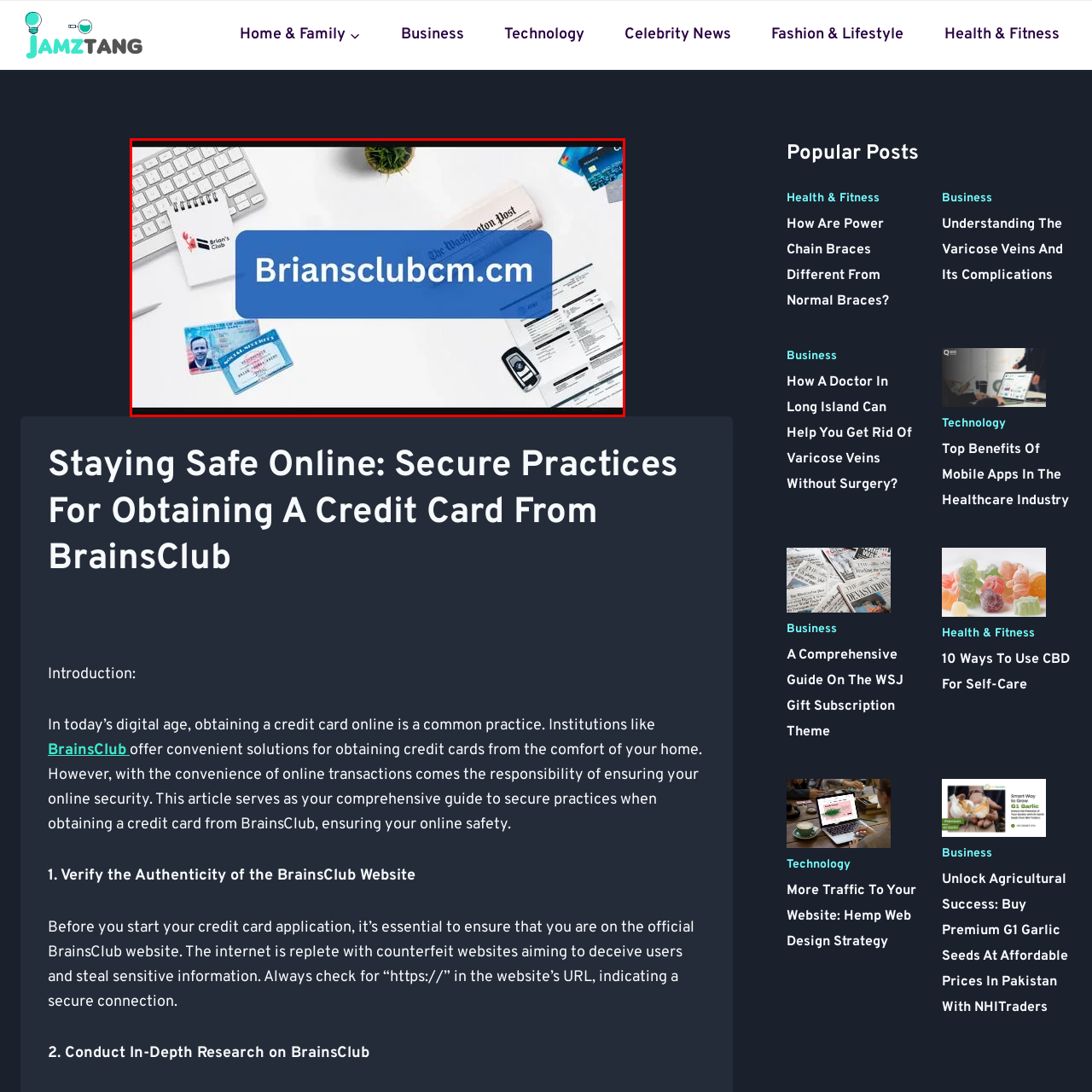Deliver a detailed account of the image that lies within the red box.

The image features a flat lay arrangement that highlights themes of online security and credit card application processes. Central to the composition is a bold blue box displaying the text "Briansclub.cm," indicating the focus on the BrainsClub platform, which is associated with obtaining credit cards. Surrounding this text are various elements: a sleek computer keyboard positioned to the top left, a notepad emblazoned with the BrainsClub logo, a newspaper labeled "The Washington Post," a smartphone, and several financial documents, including credit card images and receipts. The use of these items emphasizes the digital landscape of acquiring credit, while the overall setup suggests a modern, tech-savvy environment, aimed at educating users on secure practices for online transactions.